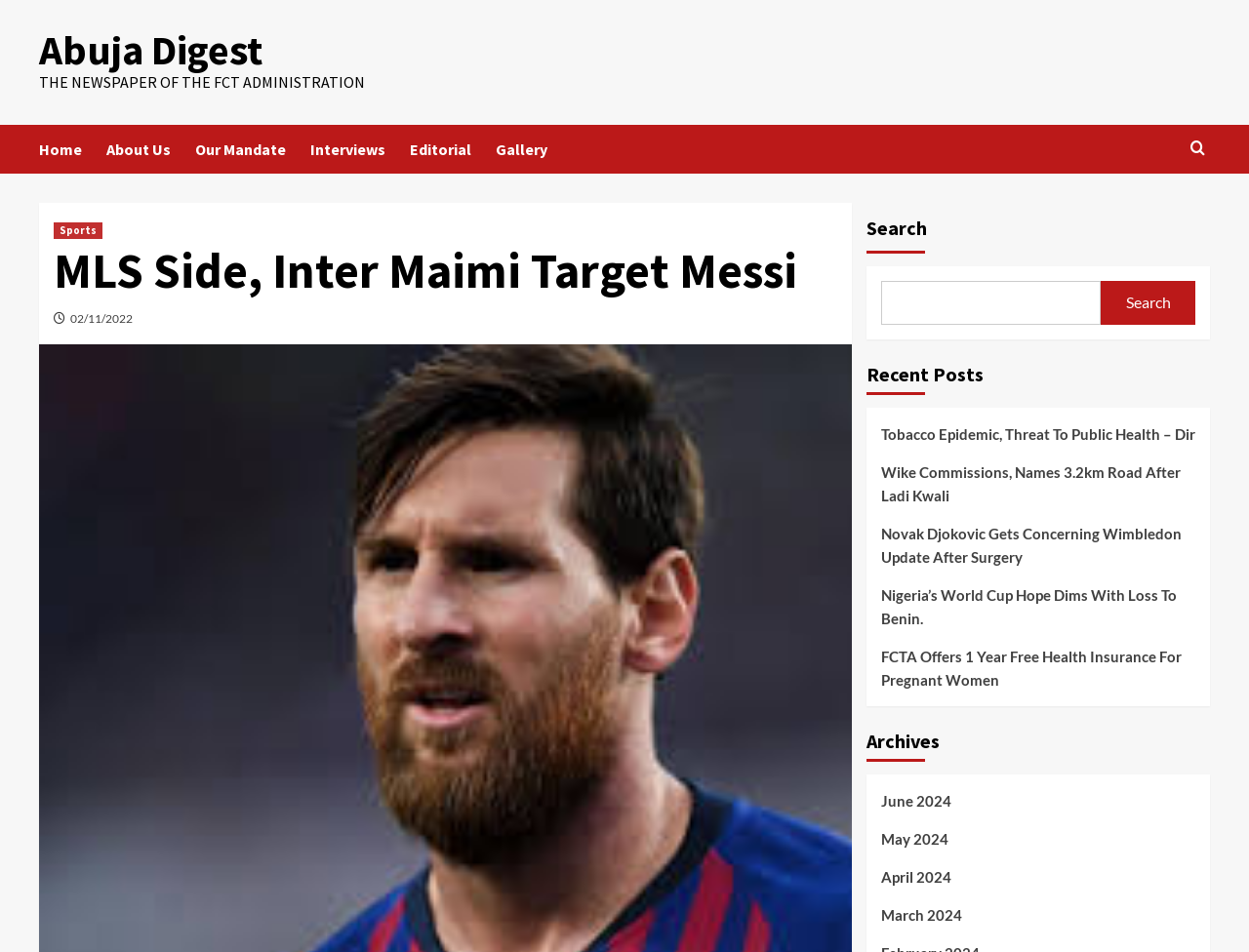Respond with a single word or phrase:
What is the name of the newspaper?

THE NEWSPAPER OF THE FCT ADMINISTRATION